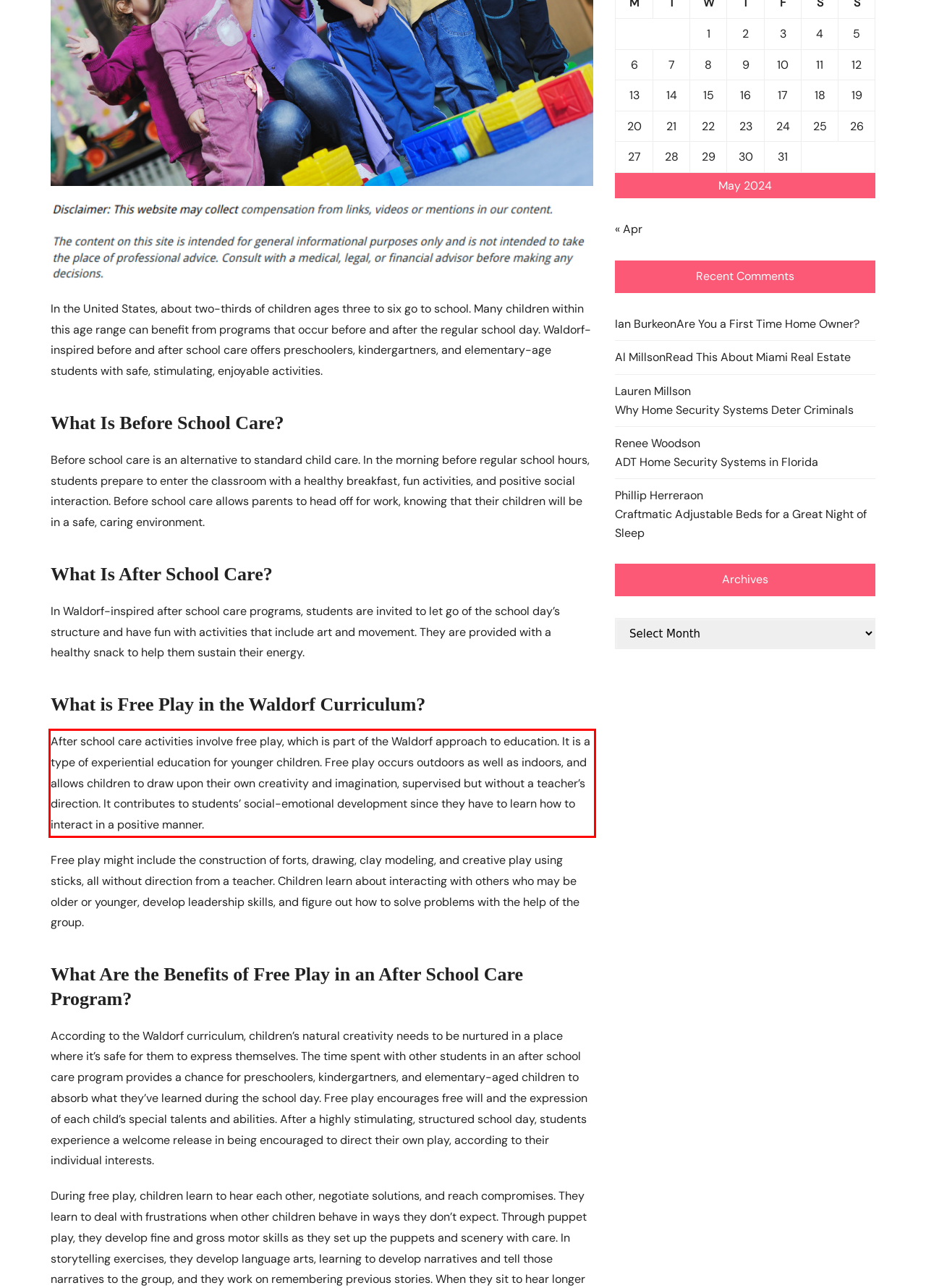You are provided with a screenshot of a webpage that includes a red bounding box. Extract and generate the text content found within the red bounding box.

After school care activities involve free play, which is part of the Waldorf approach to education. It is a type of experiential education for younger children. Free play occurs outdoors as well as indoors, and allows children to draw upon their own creativity and imagination, supervised but without a teacher’s direction. It contributes to students’ social-emotional development since they have to learn how to interact in a positive manner.